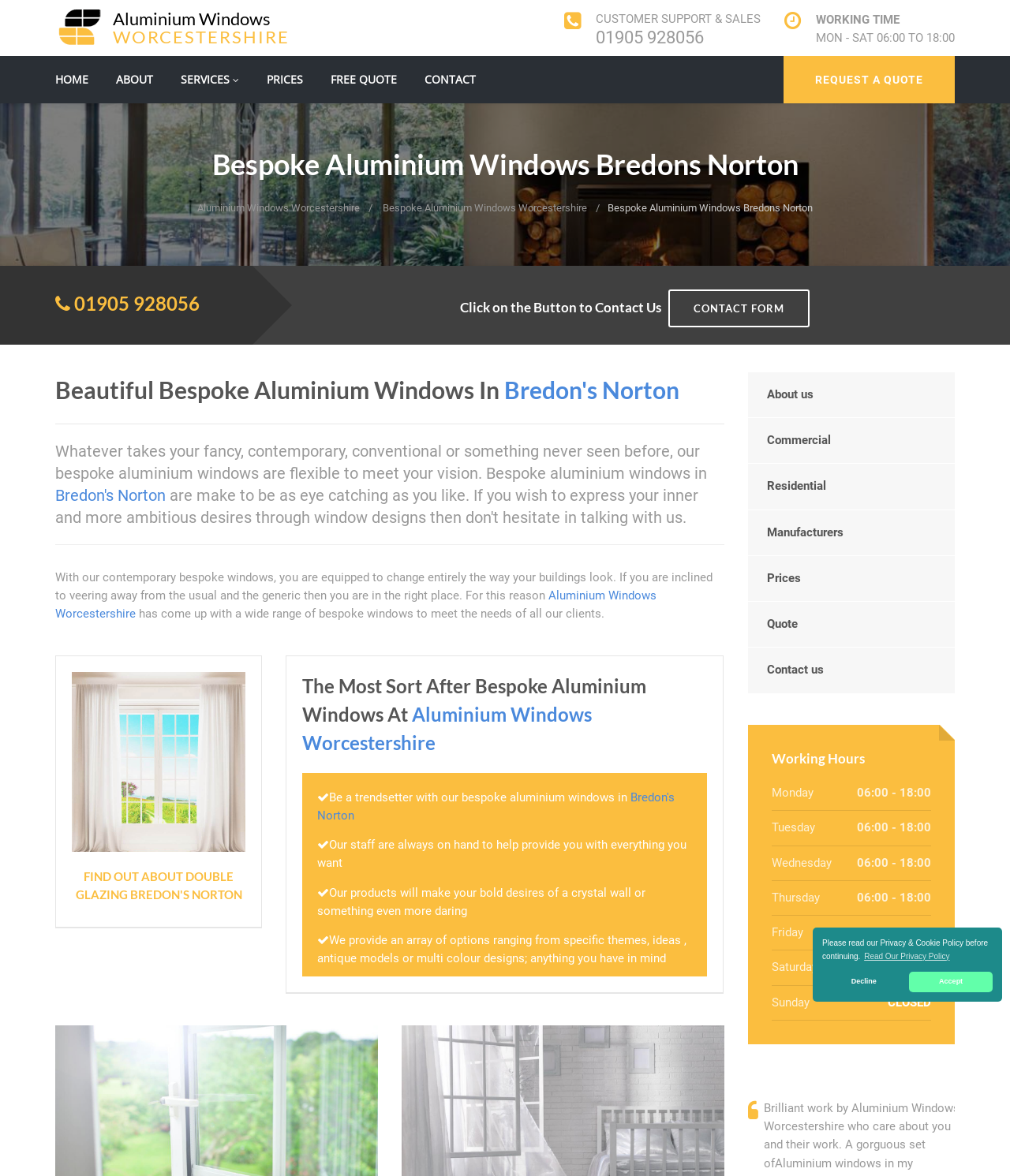Determine the bounding box coordinates of the clickable region to follow the instruction: "Learn more about 'SERVICES'".

[0.179, 0.047, 0.237, 0.088]